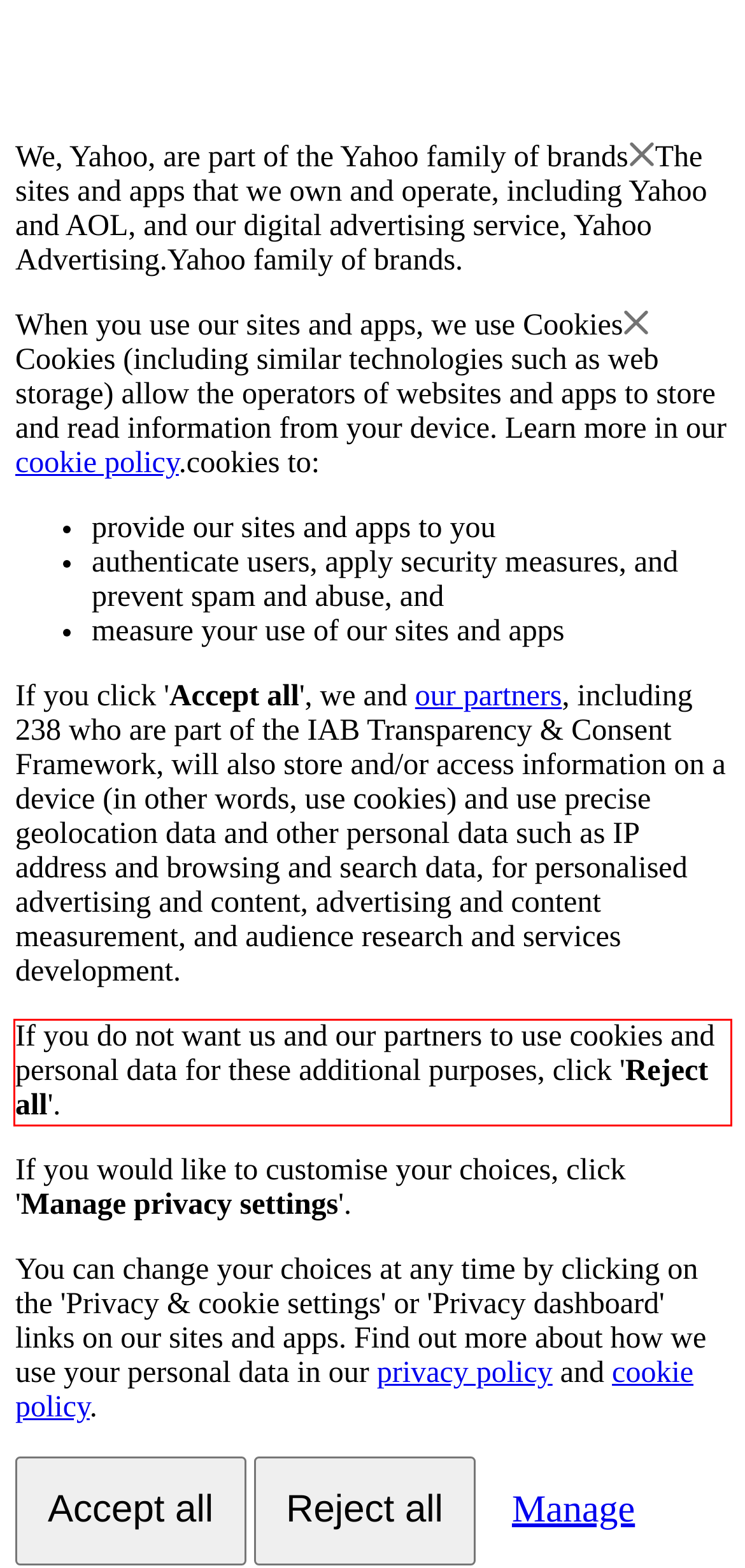Examine the webpage screenshot, find the red bounding box, and extract the text content within this marked area.

If you do not want us and our partners to use cookies and personal data for these additional purposes, click 'Reject all'.